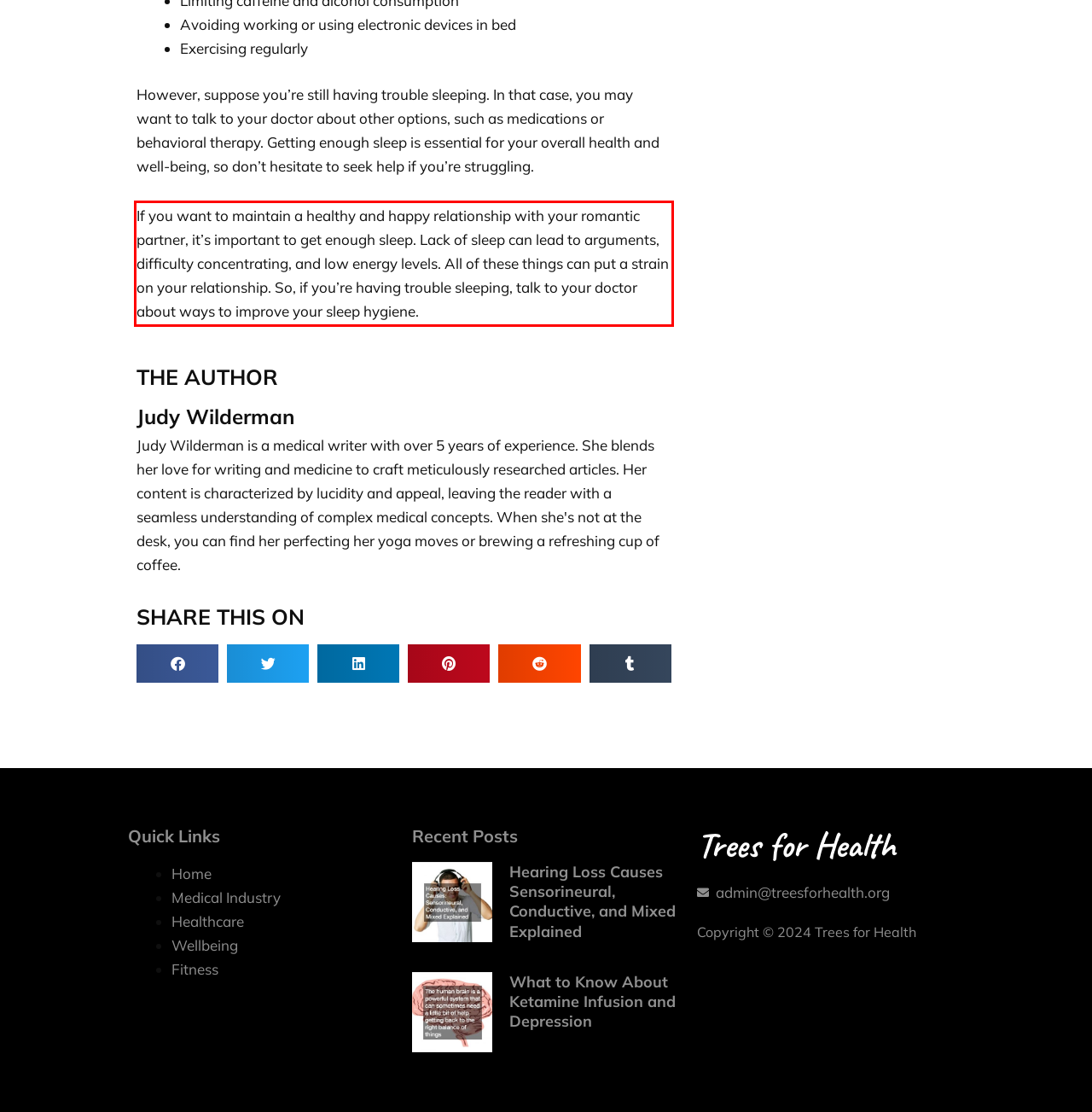Examine the screenshot of the webpage, locate the red bounding box, and perform OCR to extract the text contained within it.

If you want to maintain a healthy and happy relationship with your romantic partner, it’s important to get enough sleep. Lack of sleep can lead to arguments, difficulty concentrating, and low energy levels. All of these things can put a strain on your relationship. So, if you’re having trouble sleeping, talk to your doctor about ways to improve your sleep hygiene.